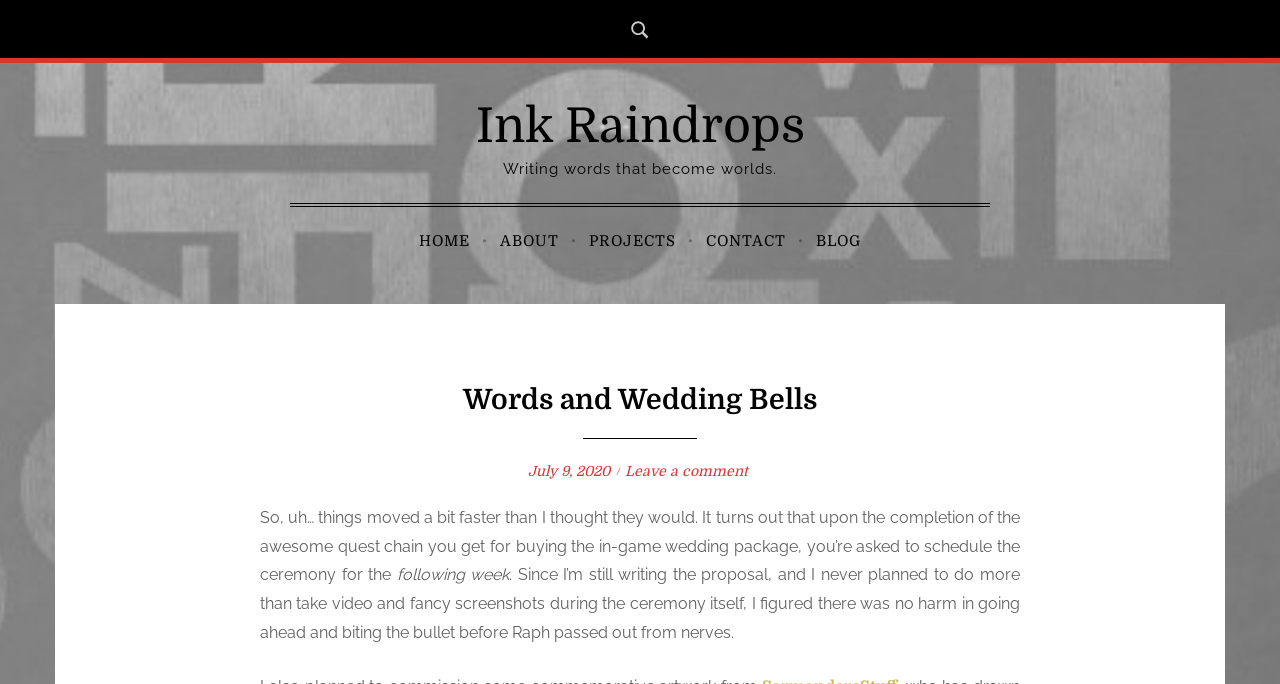Can you give a comprehensive explanation to the question given the content of the image?
How many navigation links are there?

I counted the number of link elements with text 'HOME', 'ABOUT', 'PROJECTS', 'CONTACT', and 'BLOG' which are located at [0.322, 0.32, 0.373, 0.386], [0.385, 0.32, 0.442, 0.386], [0.455, 0.32, 0.534, 0.386], [0.546, 0.32, 0.62, 0.386], and [0.632, 0.32, 0.678, 0.386] respectively. These links are likely to be navigation links as they are located at the top of the webpage and have distinct text labels.